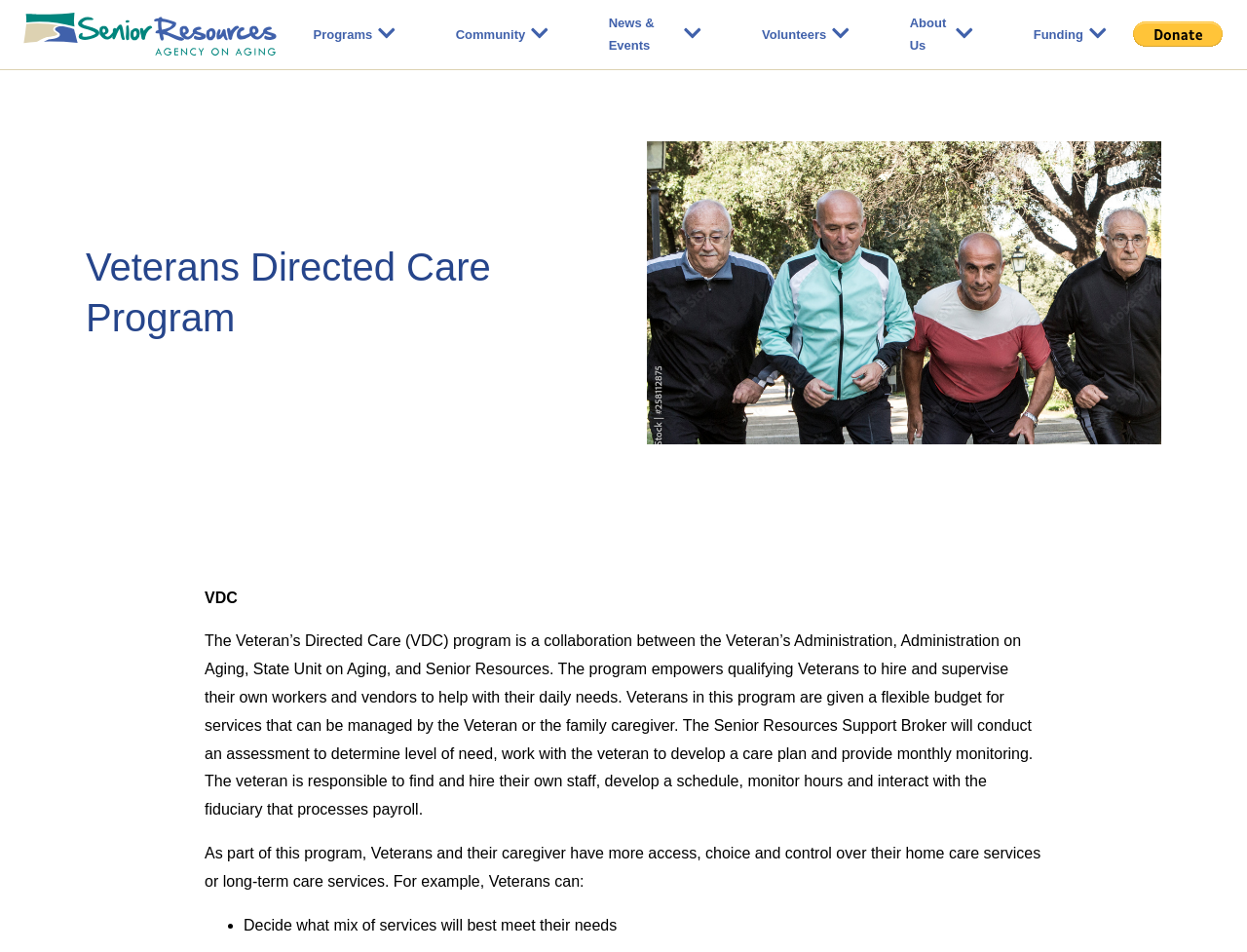What is the purpose of the flexible budget provided to Veterans in this program?
Respond to the question with a well-detailed and thorough answer.

The webpage states that Veterans in this program are given a flexible budget for services that can be managed by the Veteran or the family caregiver, implying that the purpose of the budget is to manage services.